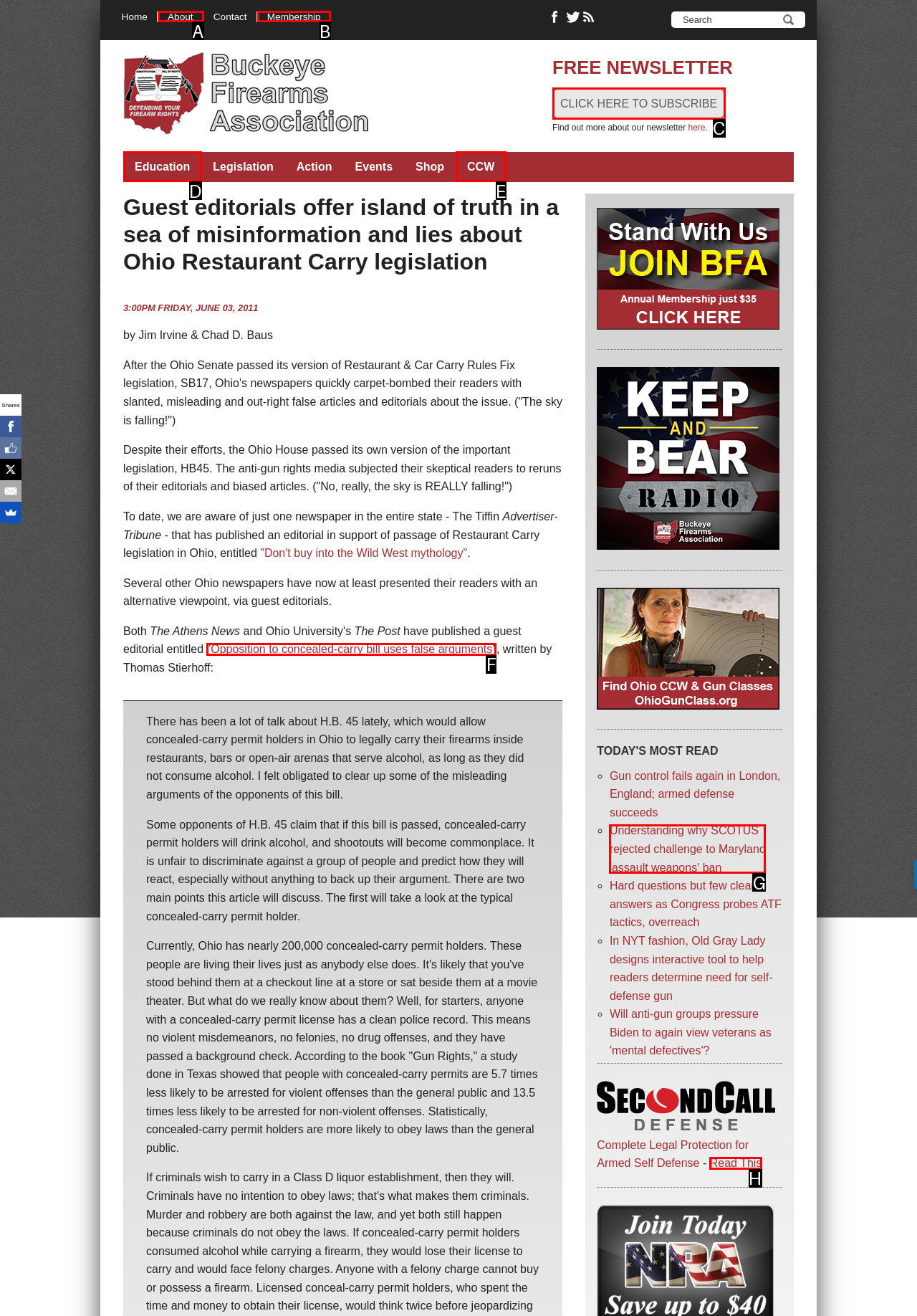Select the appropriate option that fits: Schedule Call
Reply with the letter of the correct choice.

None